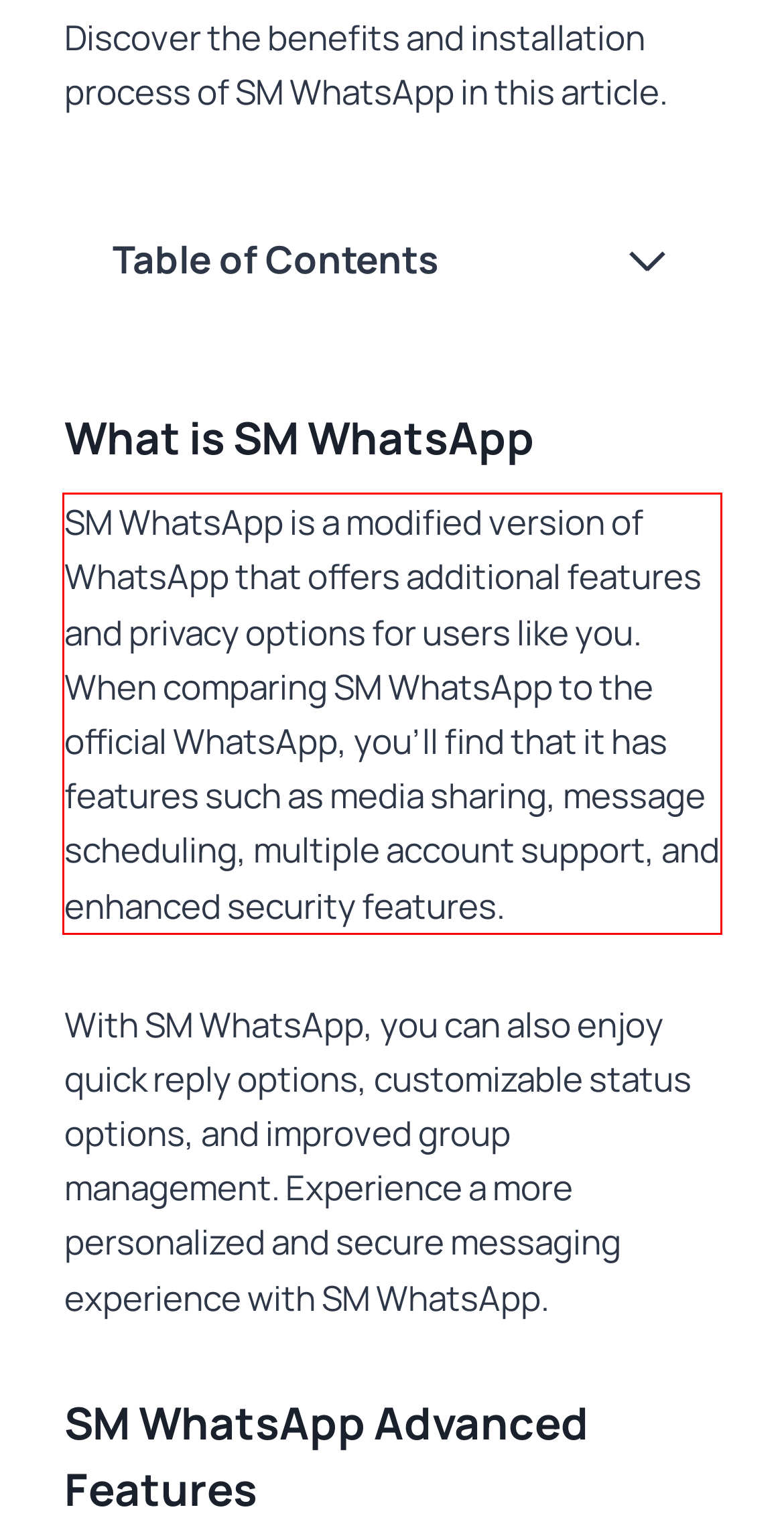You are presented with a screenshot containing a red rectangle. Extract the text found inside this red bounding box.

SM WhatsApp is a modified version of WhatsApp that offers additional features and privacy options for users like you. When comparing SM WhatsApp to the official WhatsApp, you’ll find that it has features such as media sharing, message scheduling, multiple account support, and enhanced security features.